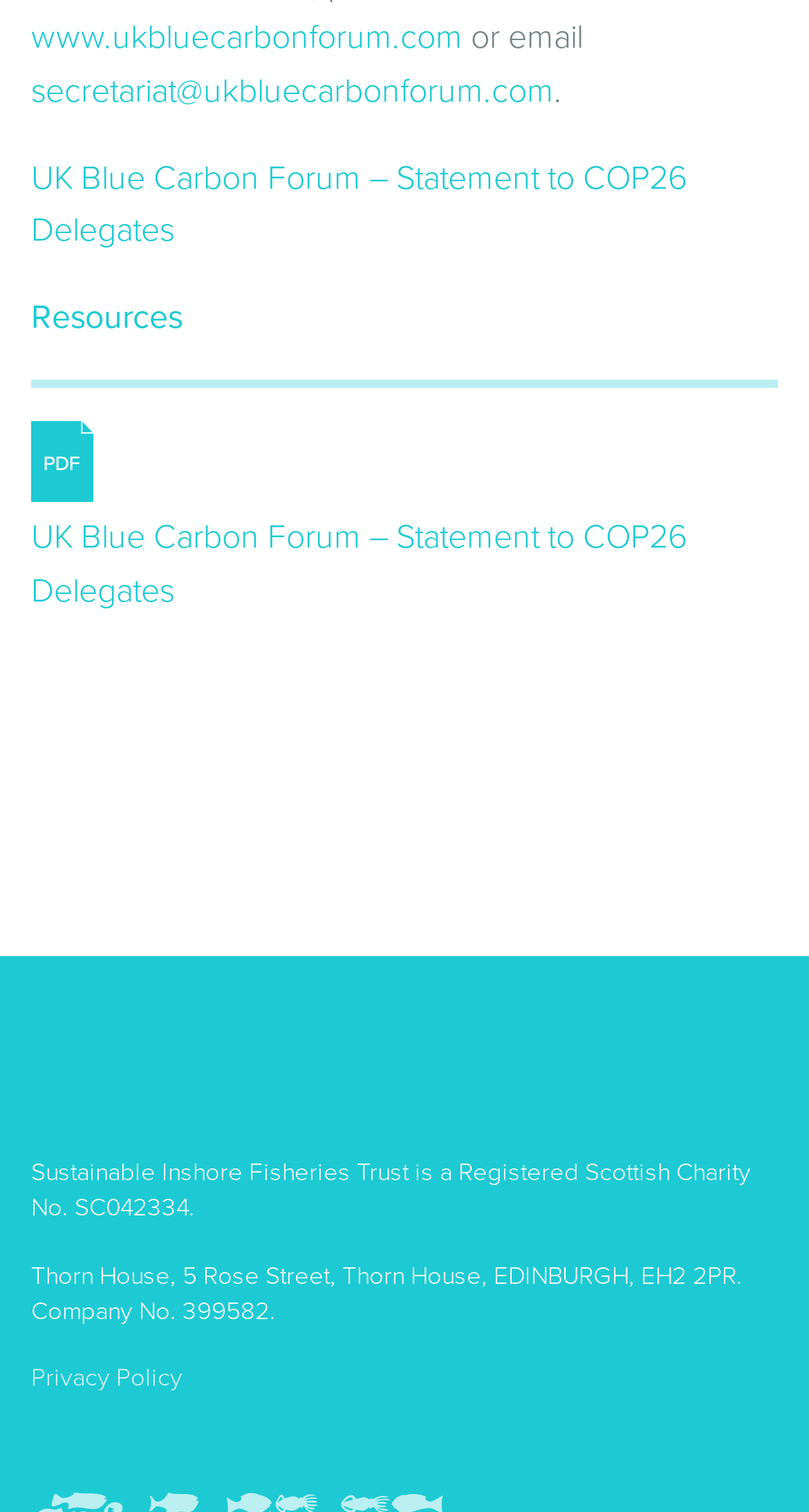Locate the UI element that matches the description Privacy Policy in the webpage screenshot. Return the bounding box coordinates in the format (top-left x, top-left y, bottom-right x, bottom-right y), with values ranging from 0 to 1.

[0.038, 0.902, 0.226, 0.921]